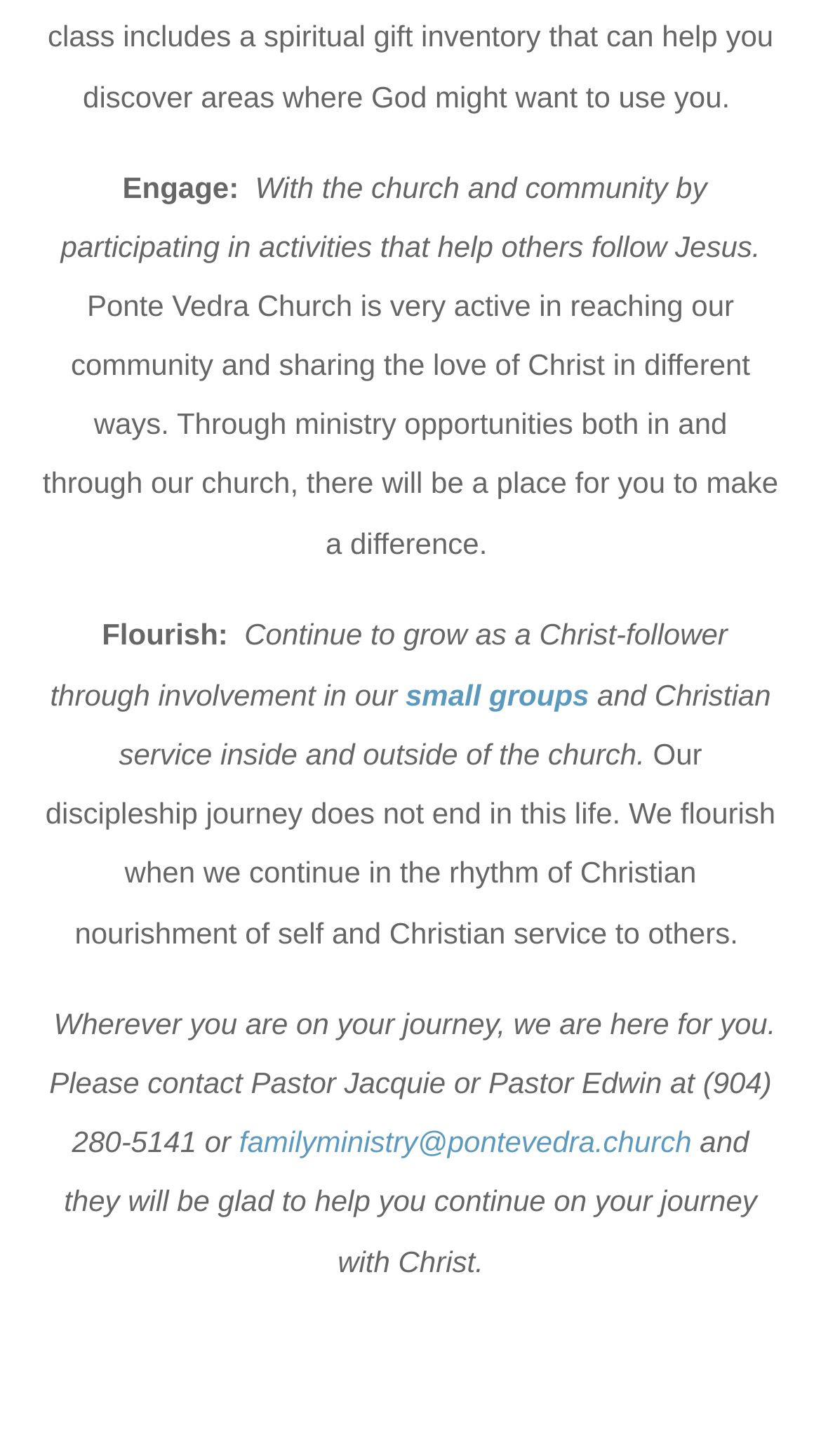Identify the bounding box of the HTML element described as: "familyministry@pontevedra.church".

[0.291, 0.772, 0.842, 0.796]